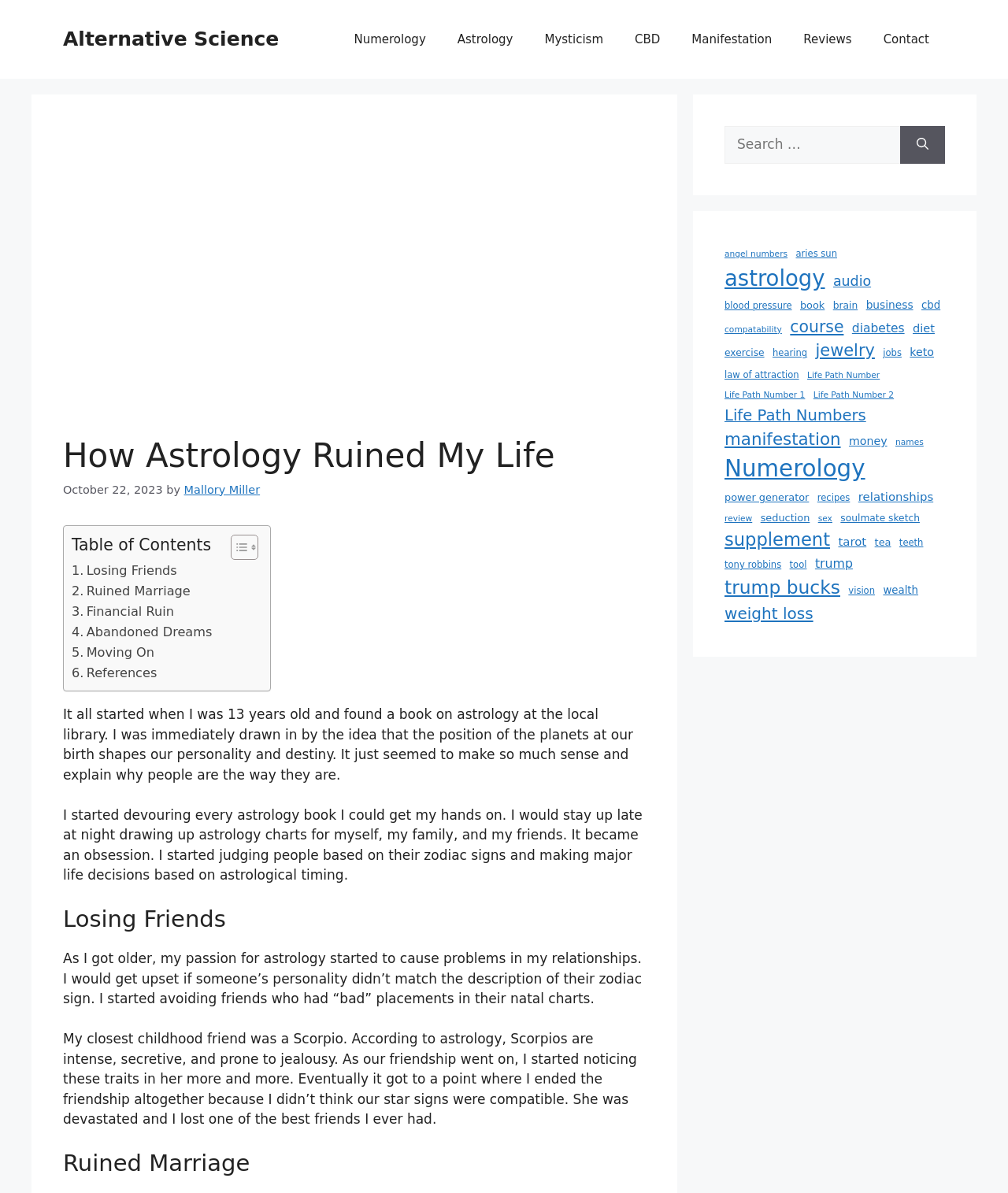Explain the contents of the webpage comprehensively.

This webpage is about the author's personal experience with astrology and how it ruined their life. The page has a banner at the top with the site's name, "Alternative Science", and a navigation menu below it with links to various topics such as numerology, astrology, mysticism, and more.

Below the navigation menu, there is a large image with the title "How Astrology Ruined My Life" and a header with the same title. The author's name, "Mallory Miller", is mentioned below the header, along with the date "October 22, 2023".

The main content of the page is divided into sections, each with a heading and a brief description. The first section talks about how the author got obsessed with astrology at a young age and started judging people based on their zodiac signs. The second section, "Losing Friends", describes how the author's passion for astrology caused problems in their relationships and led to the loss of a close friend. The third section, "Ruined Marriage", is not fully visible on the page, but it appears to continue the author's story about how astrology affected their personal life.

On the right side of the page, there is a complementary section with a search bar and a list of links to various topics, including angel numbers, aries sun, astrology, and more. These links are categorized by the number of items they contain, ranging from 3 to 511 items.

Overall, the webpage has a simple and clean design, with a focus on the author's personal story and experiences with astrology.